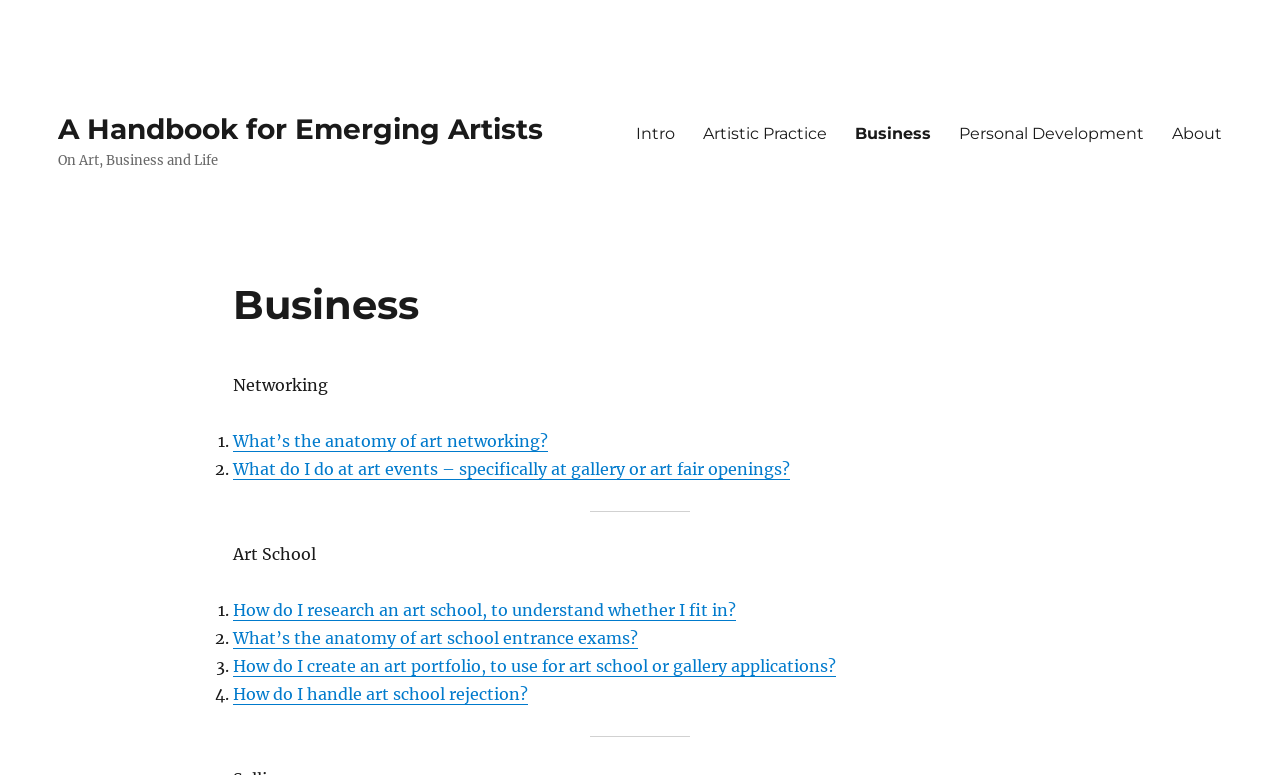Please indicate the bounding box coordinates of the element's region to be clicked to achieve the instruction: "Click on 'How do I research an art school, to understand whether I fit in?'". Provide the coordinates as four float numbers between 0 and 1, i.e., [left, top, right, bottom].

[0.182, 0.774, 0.575, 0.8]